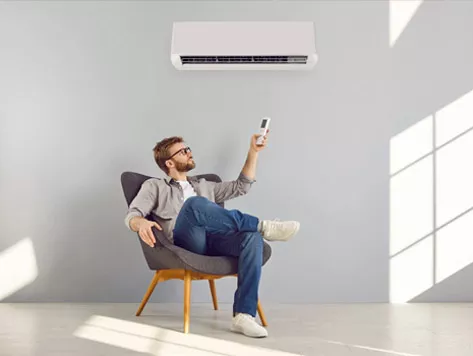Based on the image, provide a detailed and complete answer to the question: 
What type of flooring is in the living space?

The caption describes the interior palette as featuring soft gray walls and light flooring, which implies that the flooring in the living space is light in color and possibly made of a material such as wood or tile.